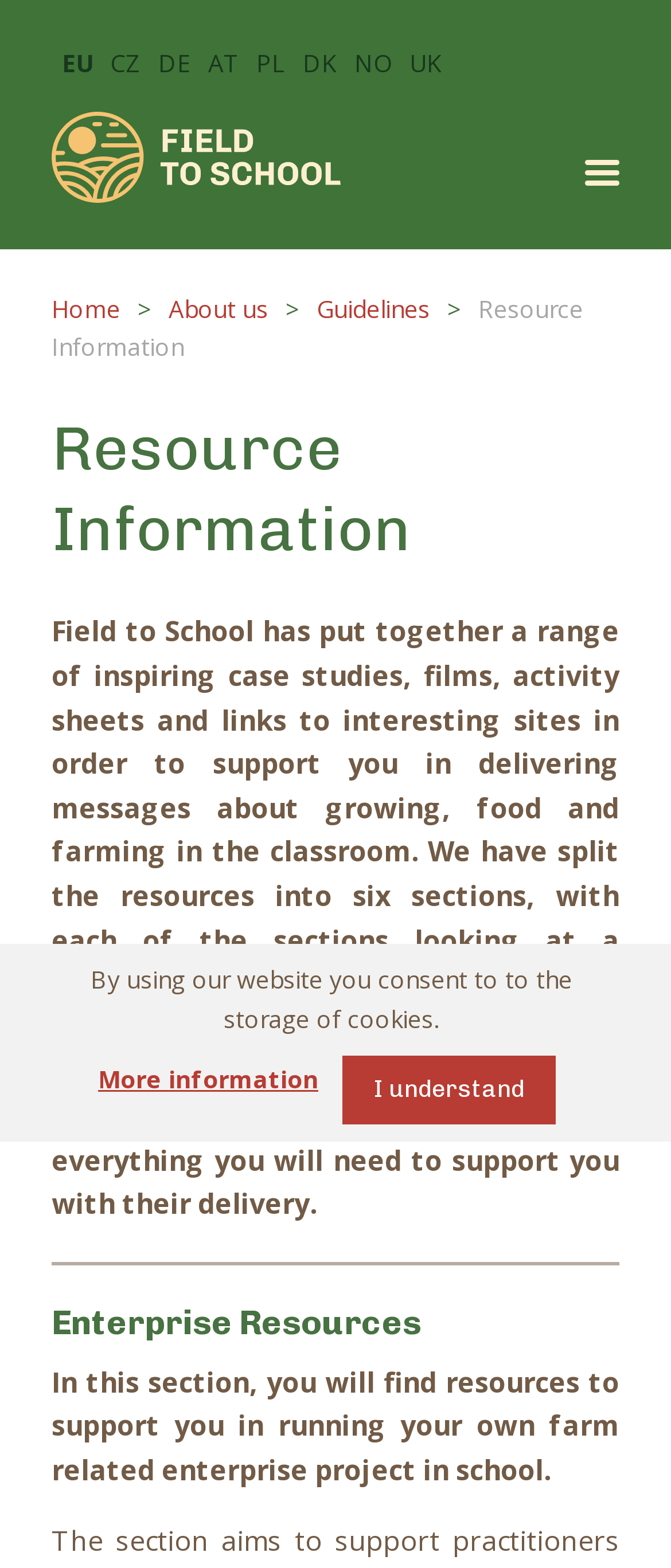Provide the bounding box coordinates for the UI element that is described by this text: "CZ". The coordinates should be in the form of four float numbers between 0 and 1: [left, top, right, bottom].

[0.164, 0.029, 0.21, 0.053]